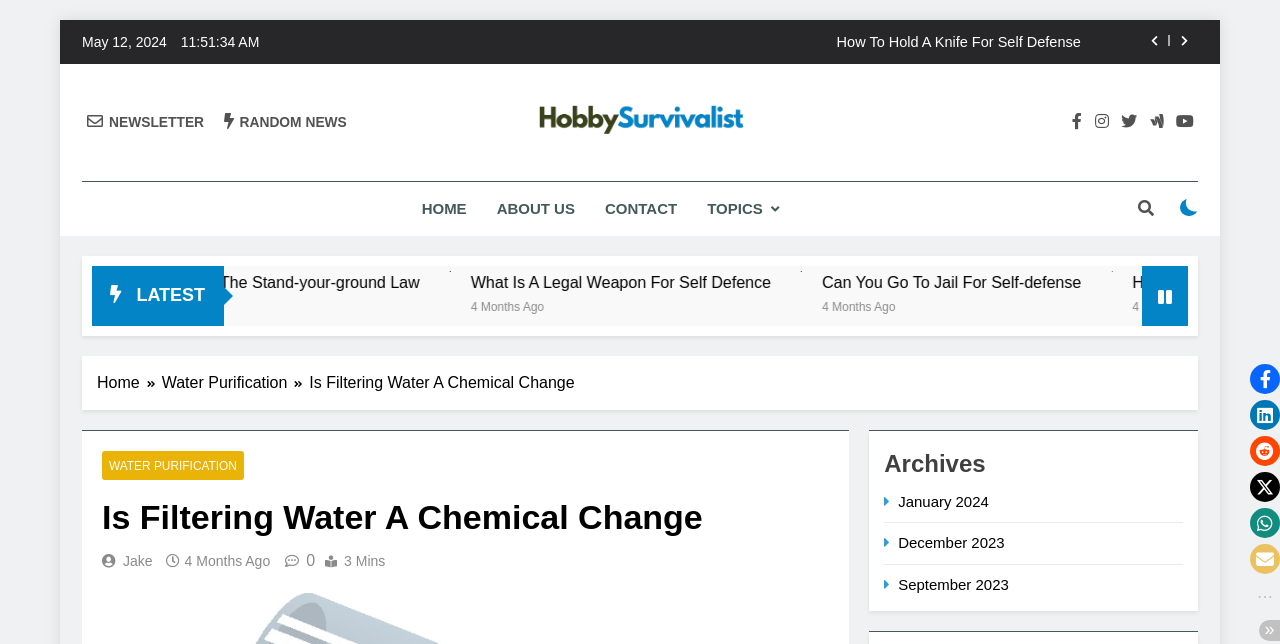Answer briefly with one word or phrase:
How many articles are listed on this page?

4